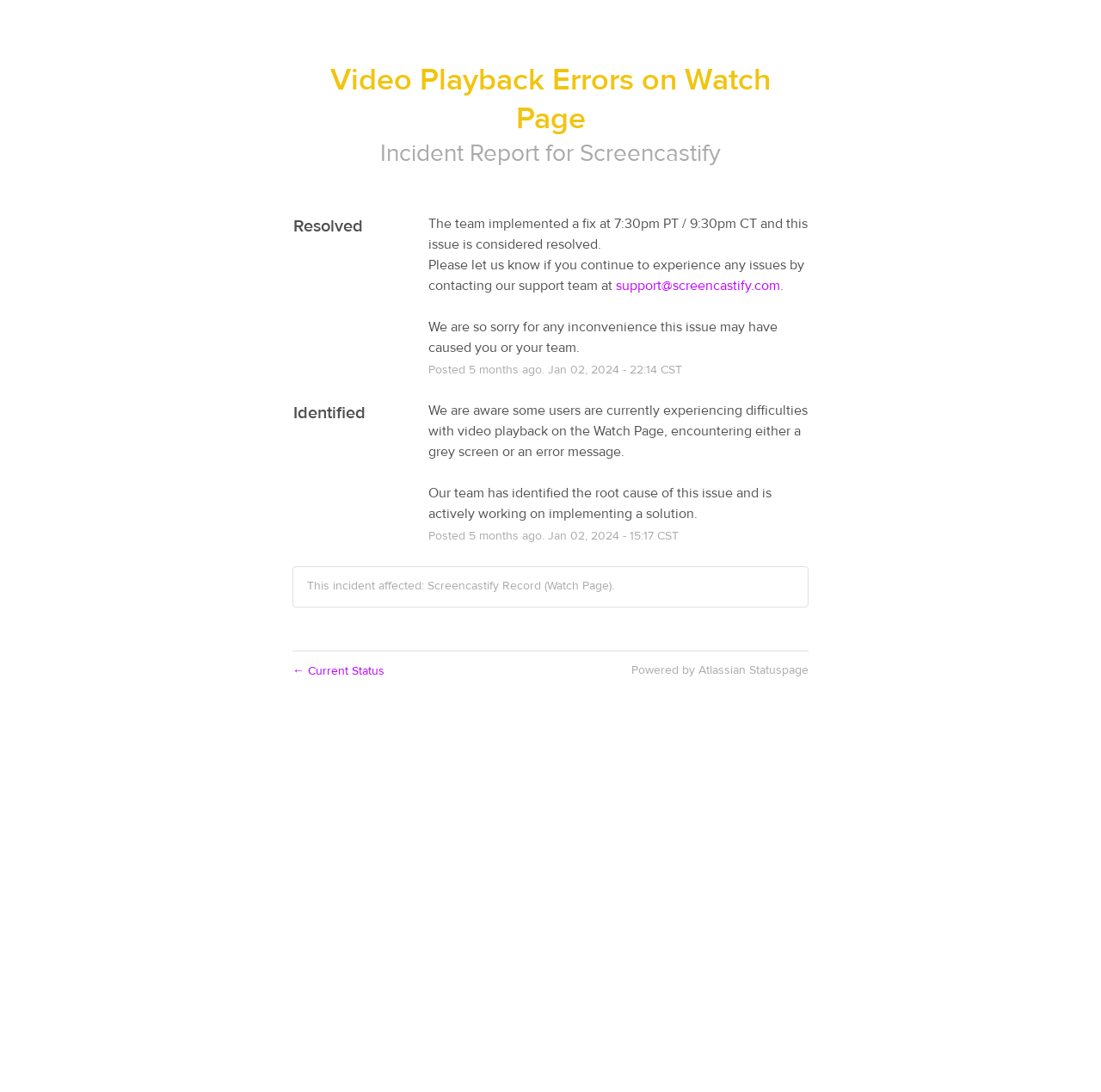Write an exhaustive caption that covers the webpage's main aspects.

The webpage is a status page for Screencastify, specifically reporting on video playback errors on the Watch Page. At the top, there is a title "Incident Report for" followed by a link to "Screencastify". Below this, there is a status update indicating that the issue has been "Resolved". 

To the right of the "Resolved" status, there is a detailed description of the fix, stating that the team implemented a solution at 7:30pm PT / 9:30pm CT and the issue is considered resolved. The description also provides an apology for any inconvenience caused and invites users to contact the support team if they continue to experience issues.

Below this, there is a section with a "Posted" timestamp, indicating that the update was posted on January 2, 2024, at 22:14 CST. 

Further down, there is another section with an "Identified" status, describing the issue where users were experiencing difficulties with video playback on the Watch Page, encountering either a grey screen or an error message. The description states that the team has identified the root cause of the issue and is actively working on implementing a solution.

To the right of the "Identified" status, there is a "Posted" timestamp, indicating that the update was posted on January 2, 2024, at 15:17 CST.

At the bottom of the page, there is a section describing the incident's impact, stating that it affected Screencastify Record (Watch Page). There are also two links, one to the "Current Status" page and another to "Powered by Atlassian Statuspage".